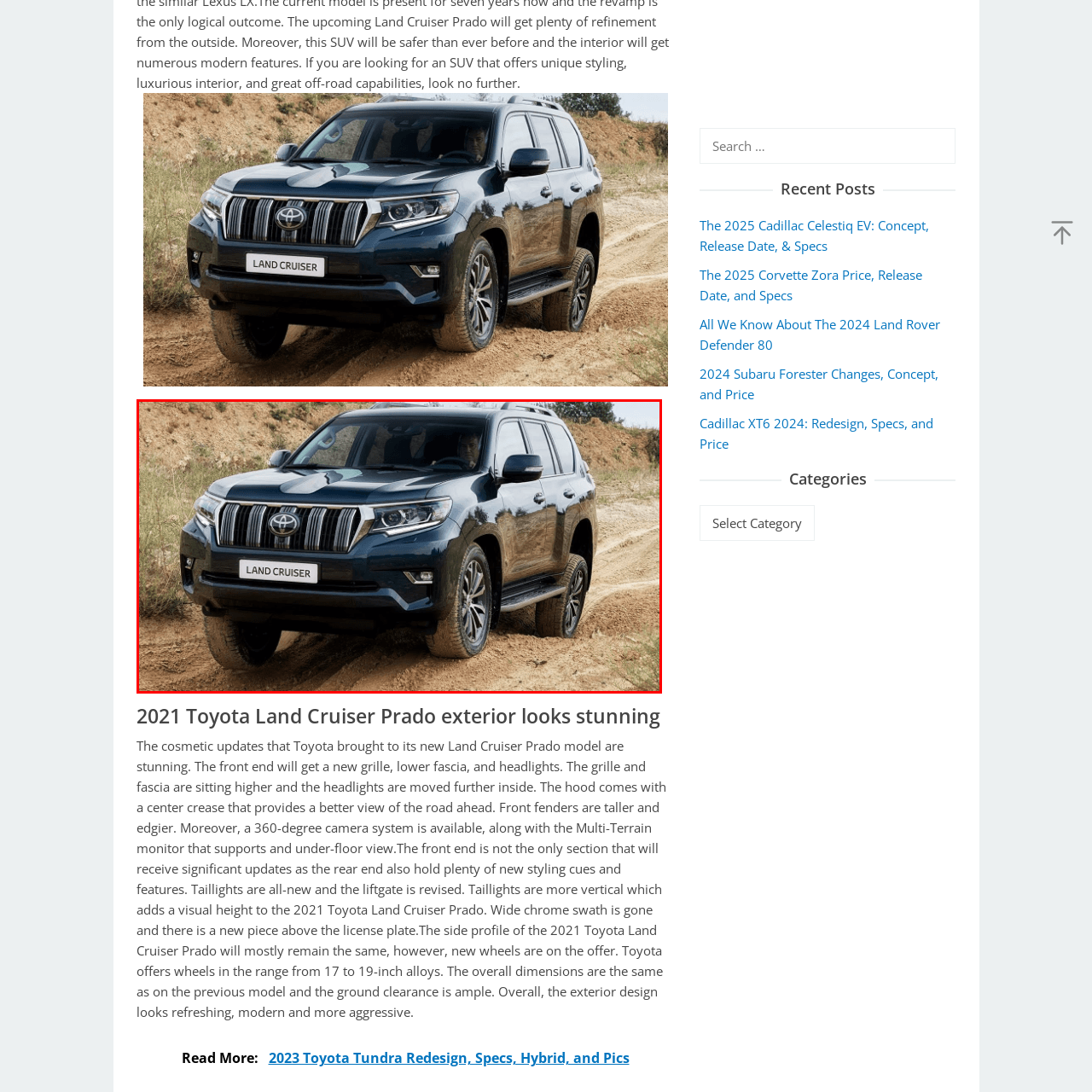Look closely at the image surrounded by the red box, What type of terrain is the vehicle navigating? Give your answer as a single word or phrase.

Rugged terrain